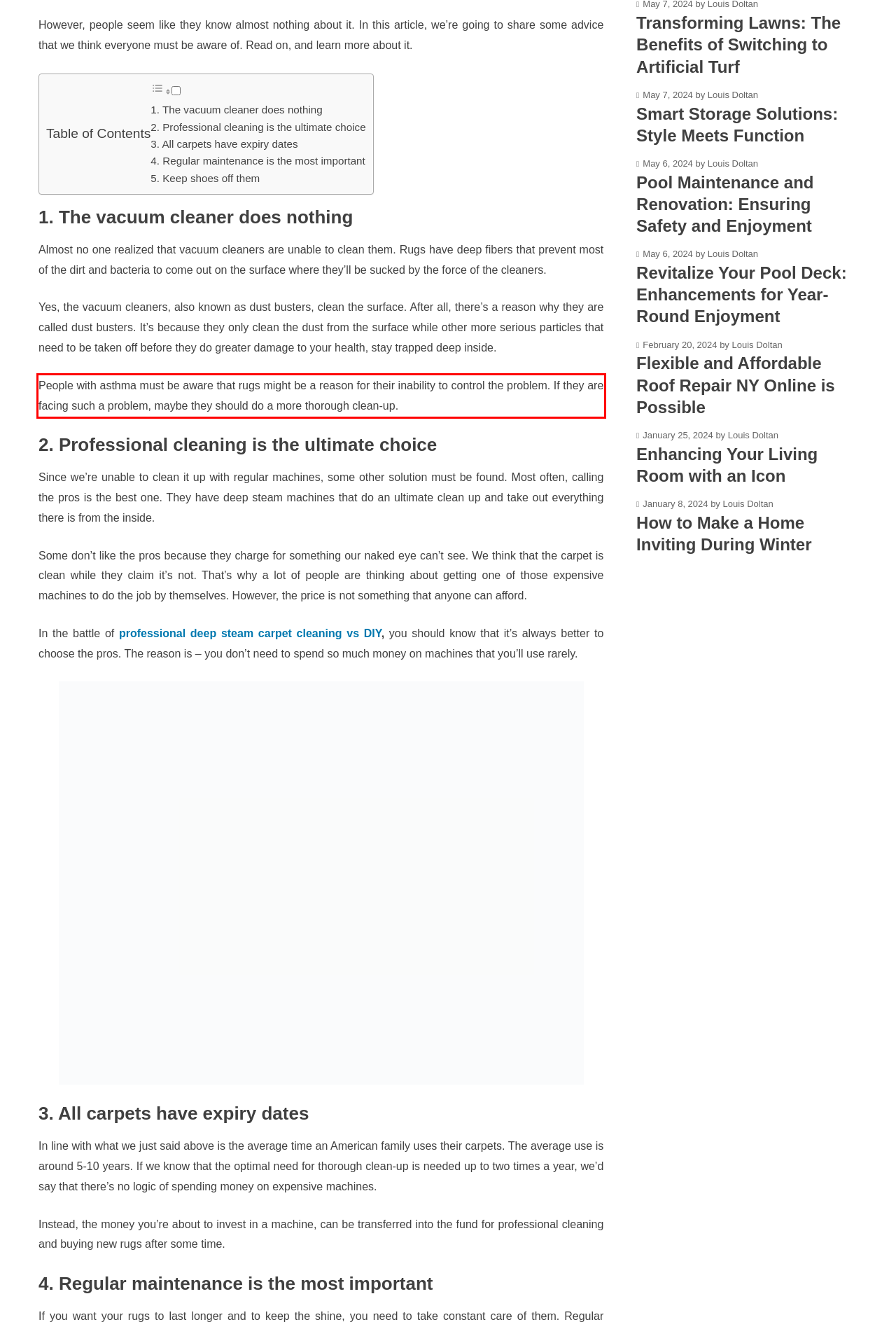The screenshot you have been given contains a UI element surrounded by a red rectangle. Use OCR to read and extract the text inside this red rectangle.

People with asthma must be aware that rugs might be a reason for their inability to control the problem. If they are facing such a problem, maybe they should do a more thorough clean-up.